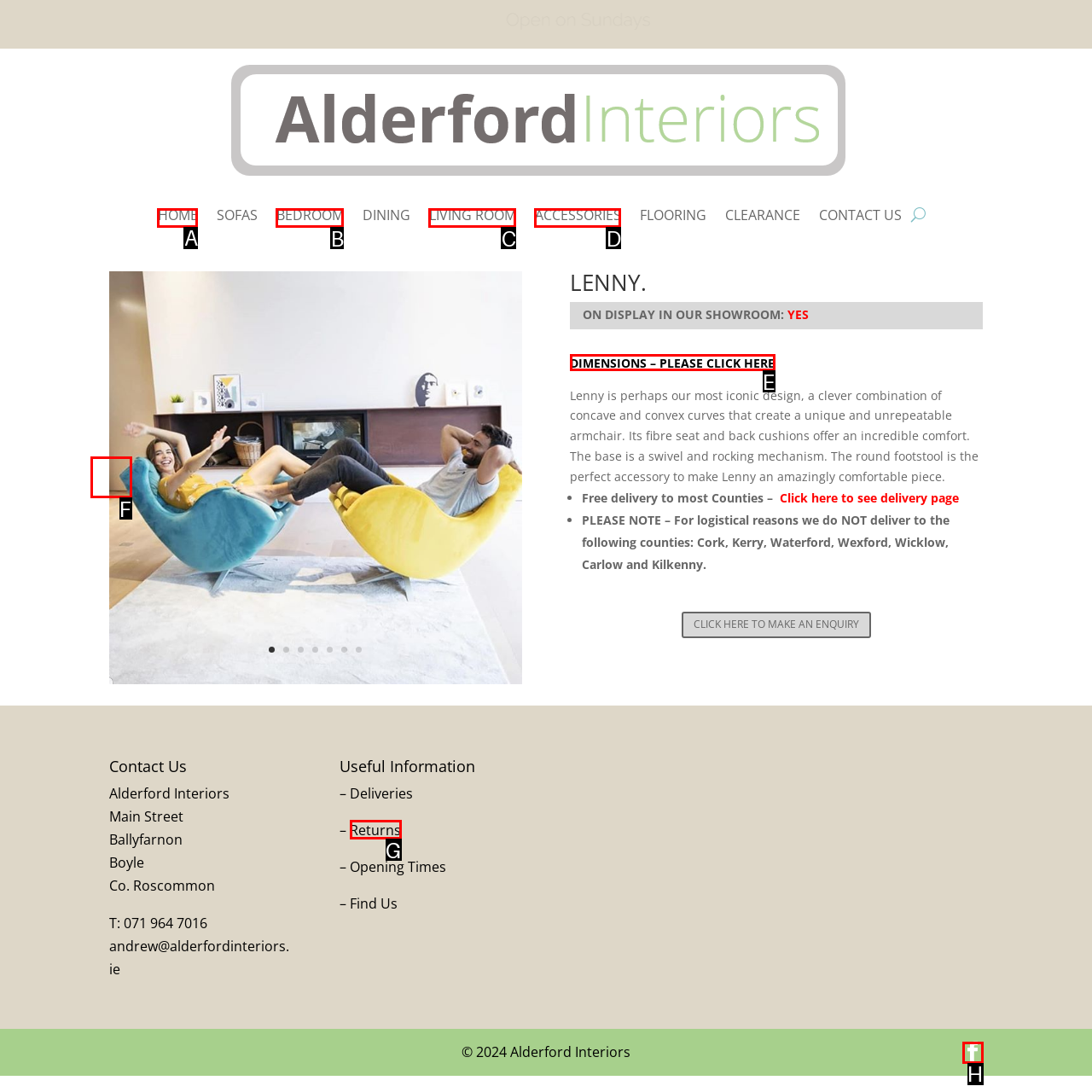Choose the UI element you need to click to carry out the task: Click on HOME link.
Respond with the corresponding option's letter.

A